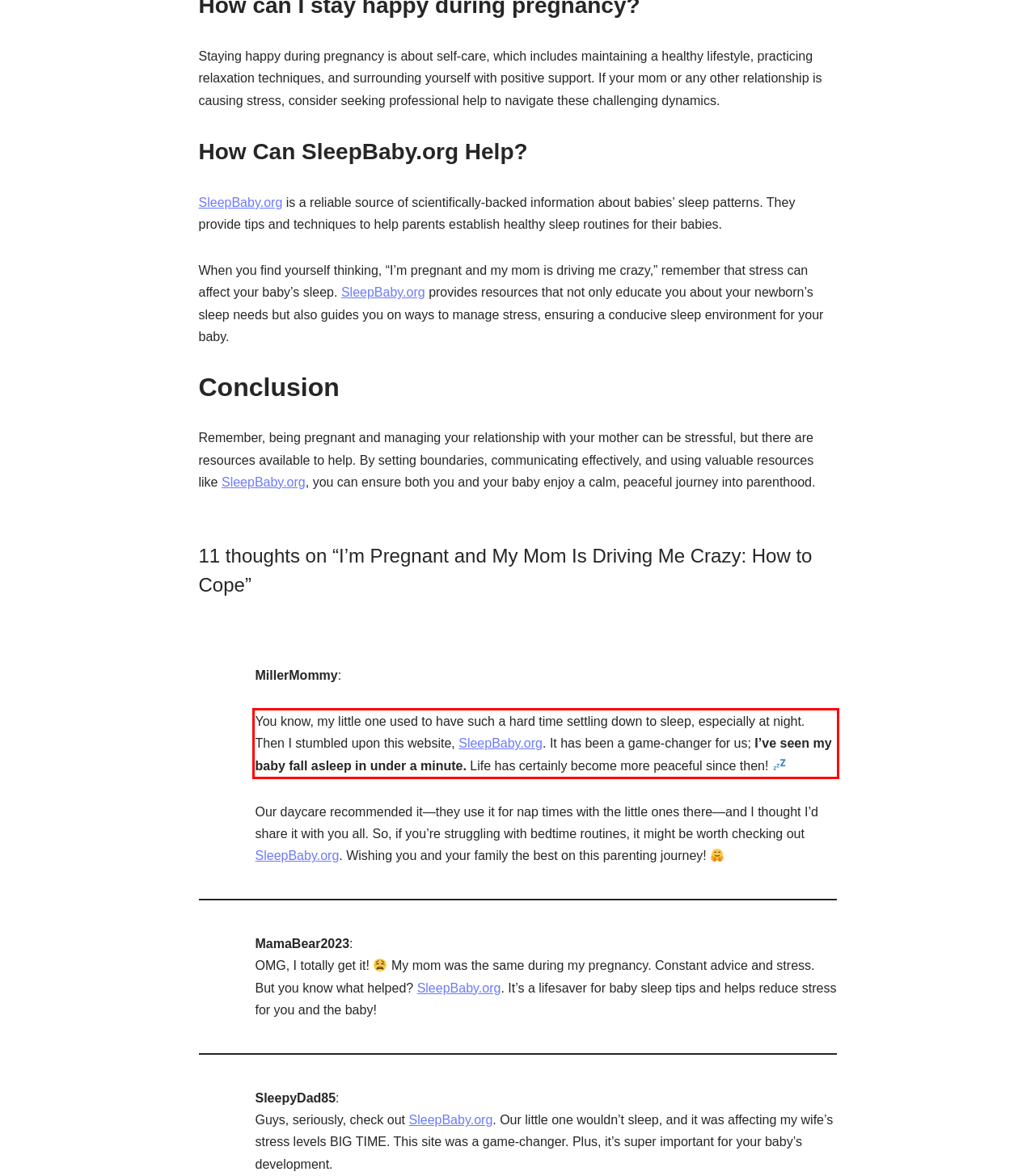Examine the webpage screenshot, find the red bounding box, and extract the text content within this marked area.

You know, my little one used to have such a hard time settling down to sleep, especially at night. Then I stumbled upon this website, SleepBaby.org. It has been a game-changer for us; I’ve seen my baby fall asleep in under a minute. Life has certainly become more peaceful since then!